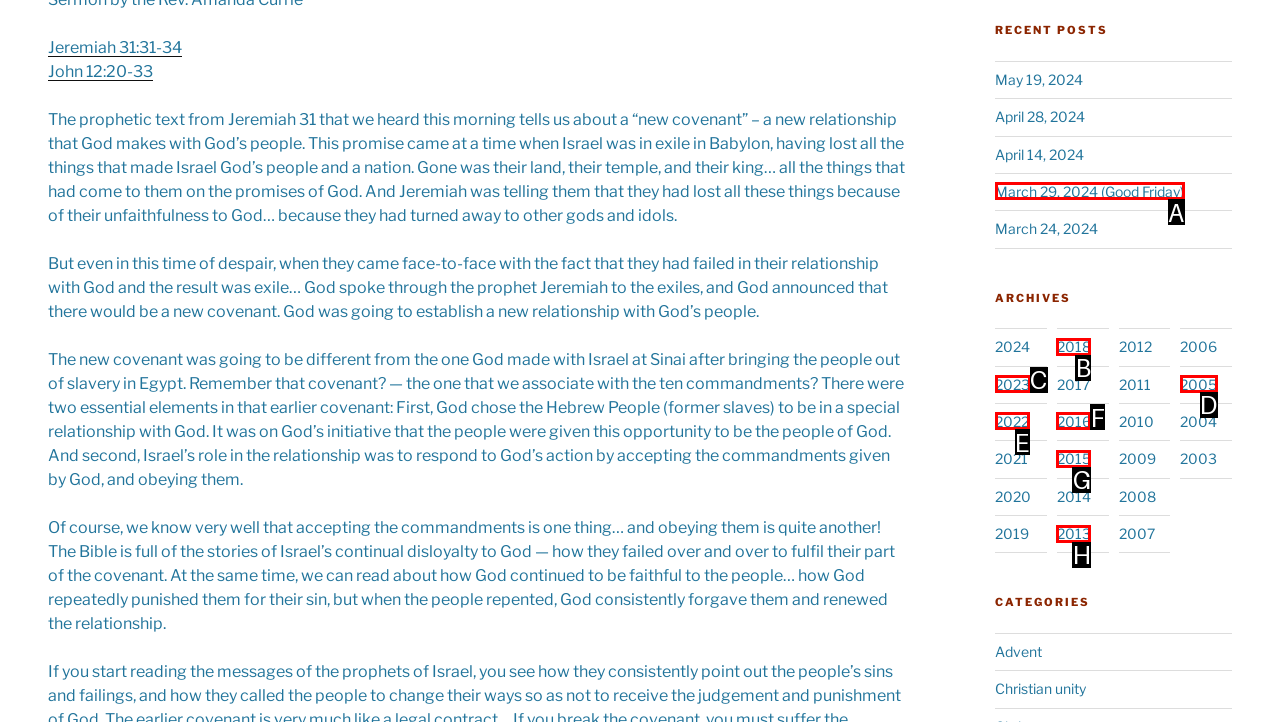Select the option that fits this description: March 29, 2024 (Good Friday)
Answer with the corresponding letter directly.

A